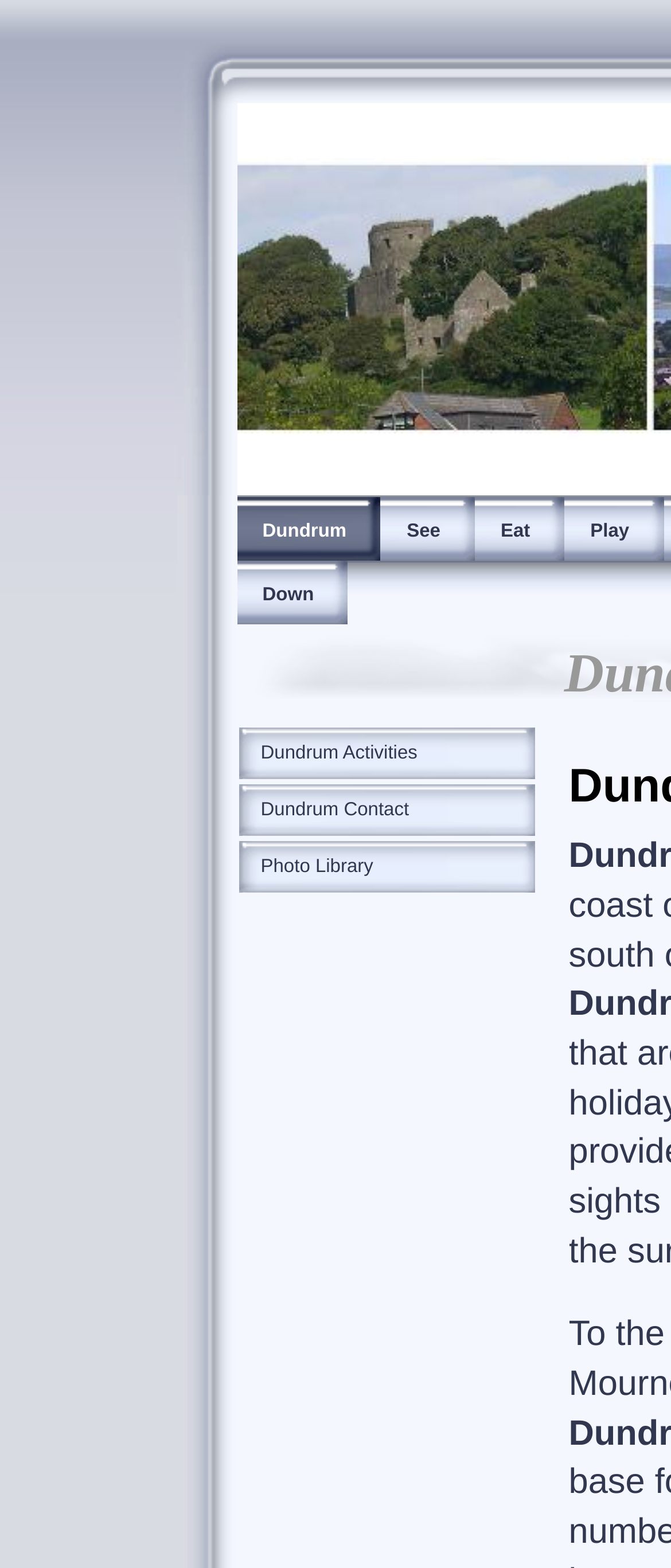Locate the bounding box coordinates of the UI element described by: "Play". Provide the coordinates as four float numbers between 0 and 1, formatted as [left, top, right, bottom].

[0.841, 0.317, 0.989, 0.358]